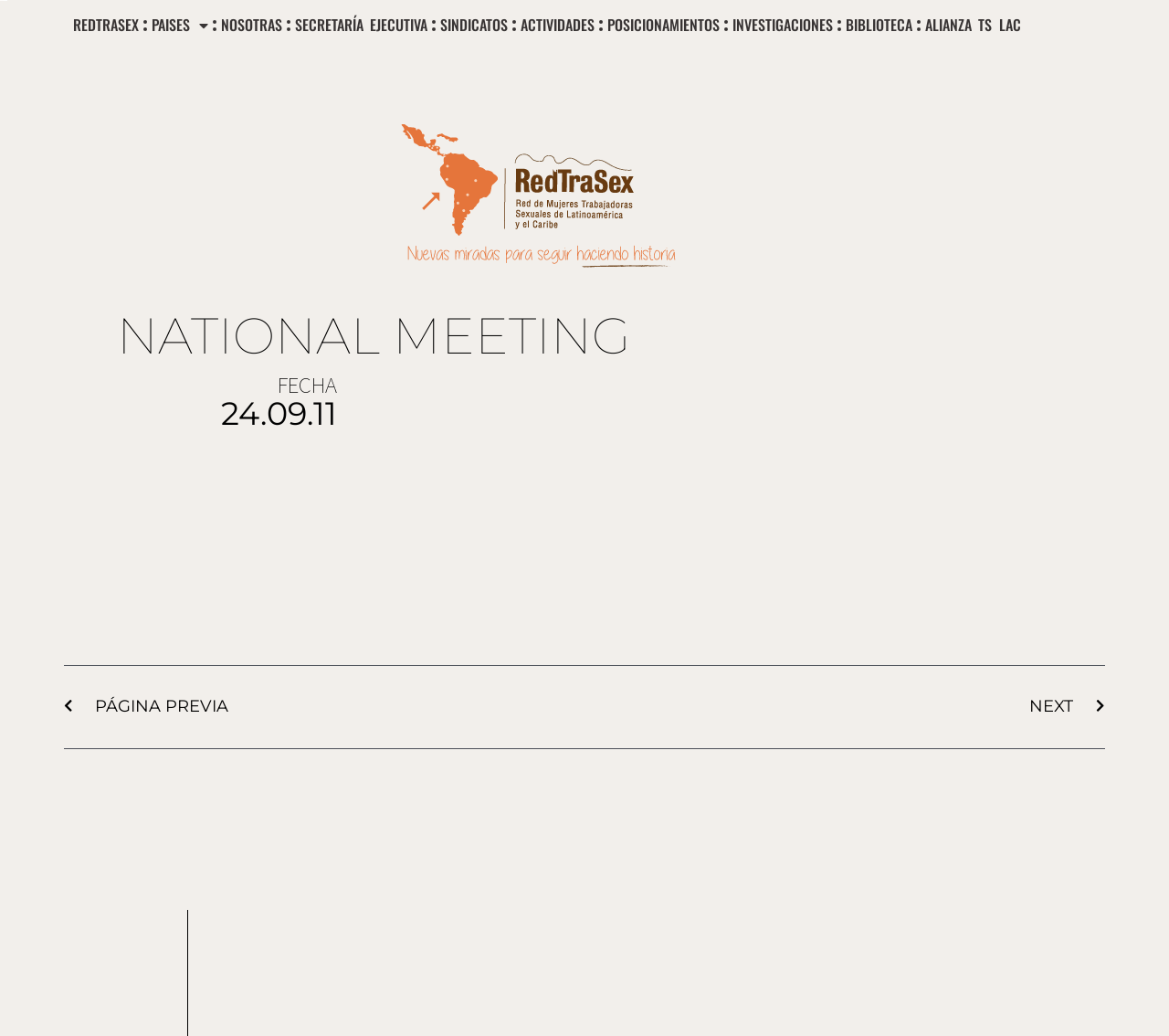Find the bounding box coordinates of the element to click in order to complete this instruction: "view NATIONAL MEETING details". The bounding box coordinates must be four float numbers between 0 and 1, denoted as [left, top, right, bottom].

[0.1, 0.295, 0.54, 0.354]